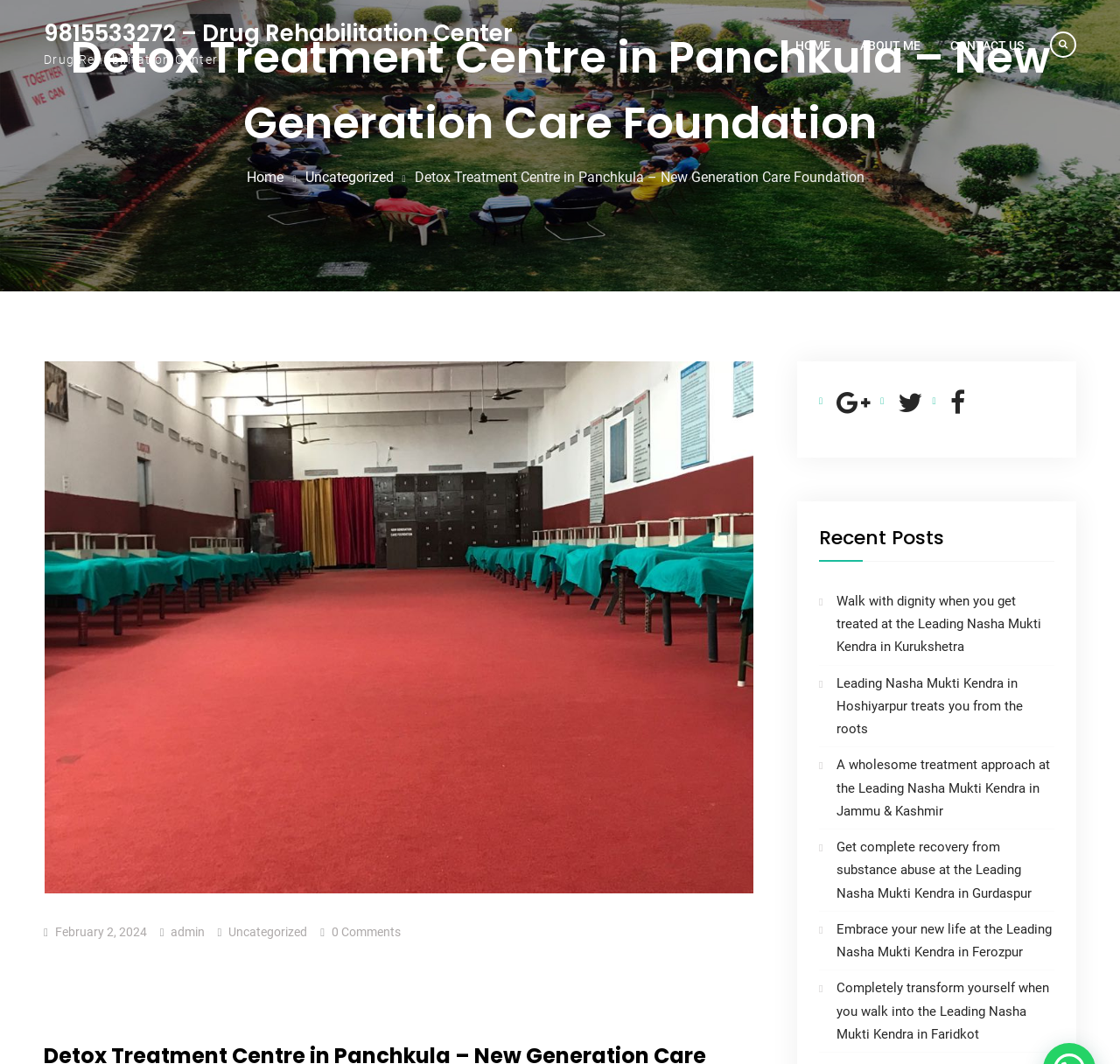What services are provided by the rehabilitation center?
Give a one-word or short phrase answer based on the image.

Treatment for alcoholics and drug addicts